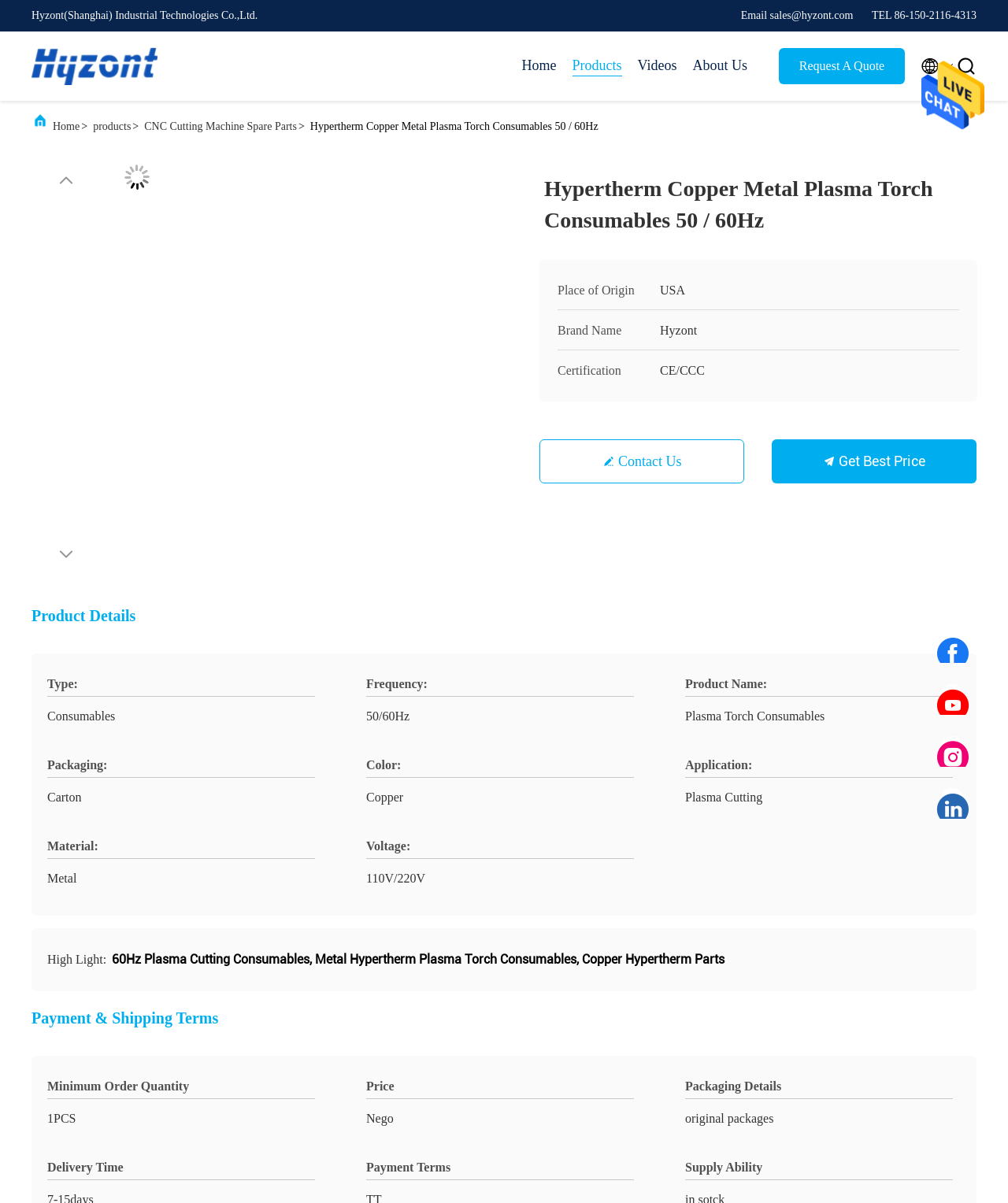Please specify the bounding box coordinates of the element that should be clicked to execute the given instruction: 'Visit the Home page'. Ensure the coordinates are four float numbers between 0 and 1, expressed as [left, top, right, bottom].

[0.518, 0.046, 0.552, 0.063]